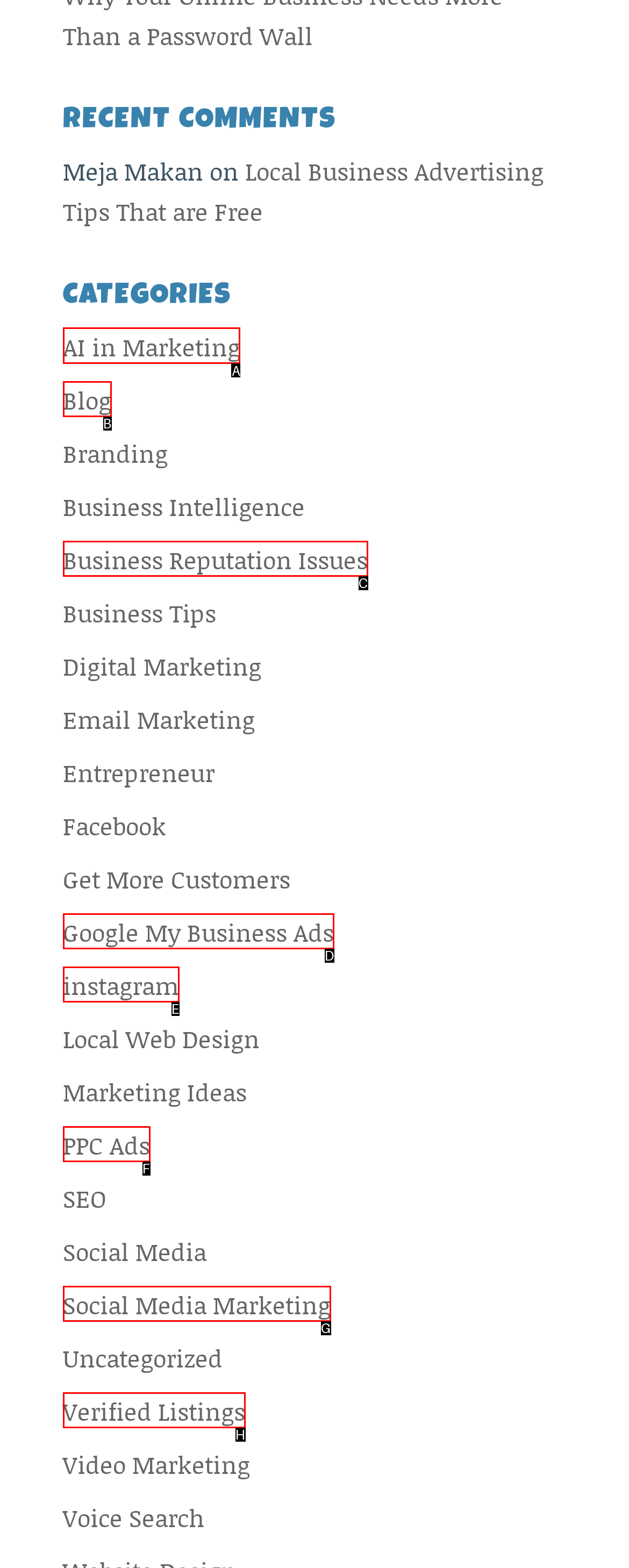Given the task: explore AI in marketing, tell me which HTML element to click on.
Answer with the letter of the correct option from the given choices.

A